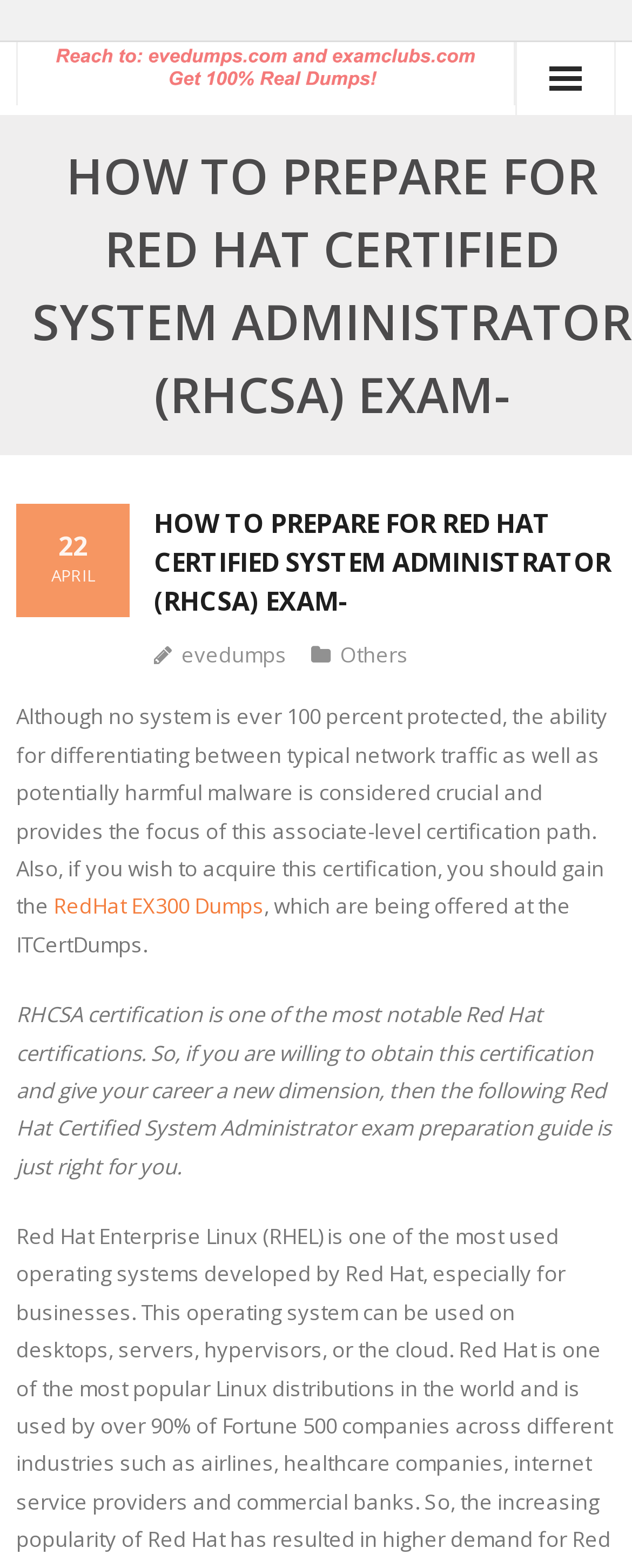Please specify the bounding box coordinates of the clickable section necessary to execute the following command: "Click on Cisco".

[0.051, 0.119, 0.949, 0.165]